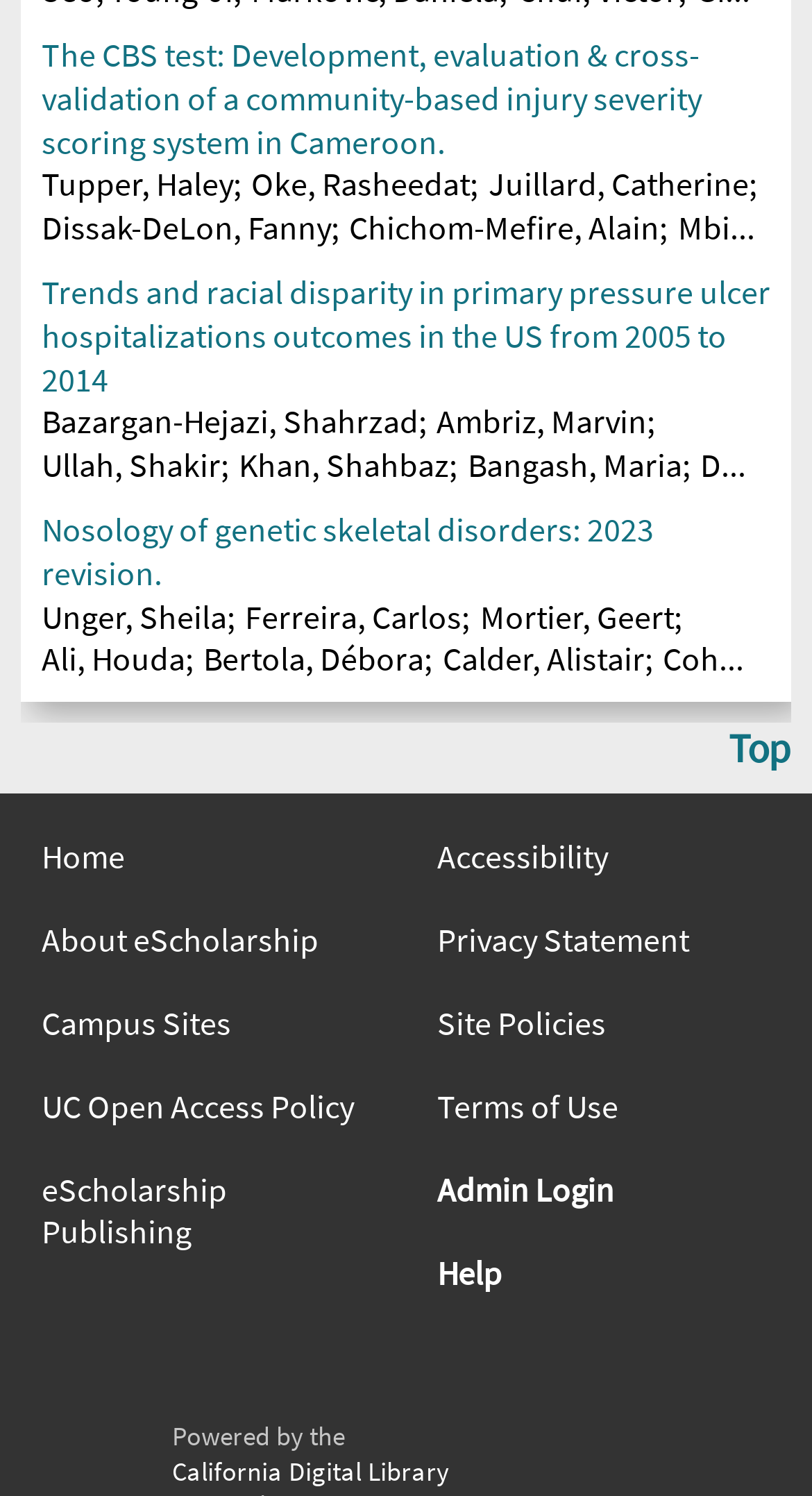Find the bounding box coordinates for the UI element that matches this description: "Bertola, Débora".

[0.251, 0.547, 0.523, 0.575]